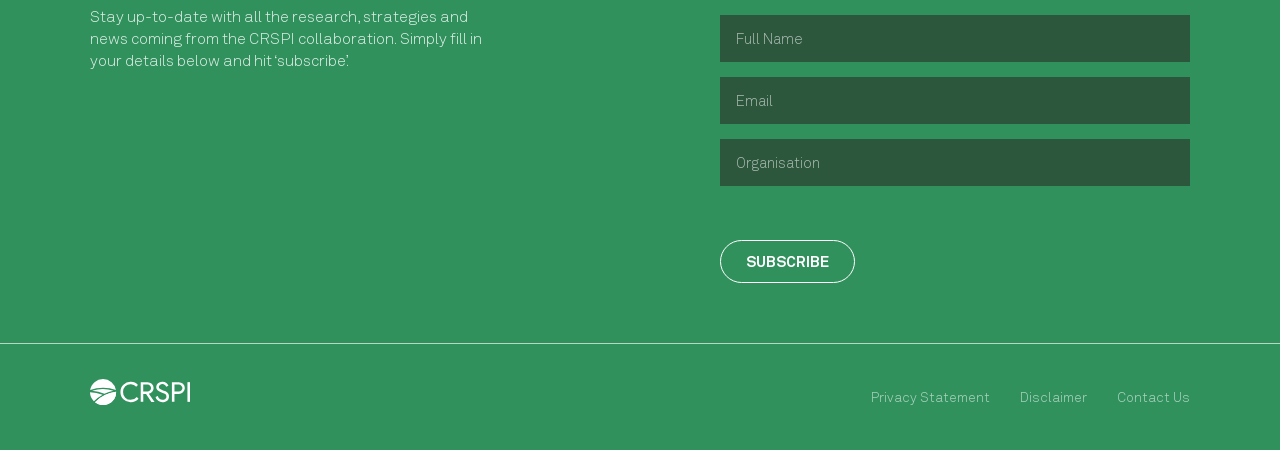Give a concise answer using one word or a phrase to the following question:
What is the label of the first textbox?

Name